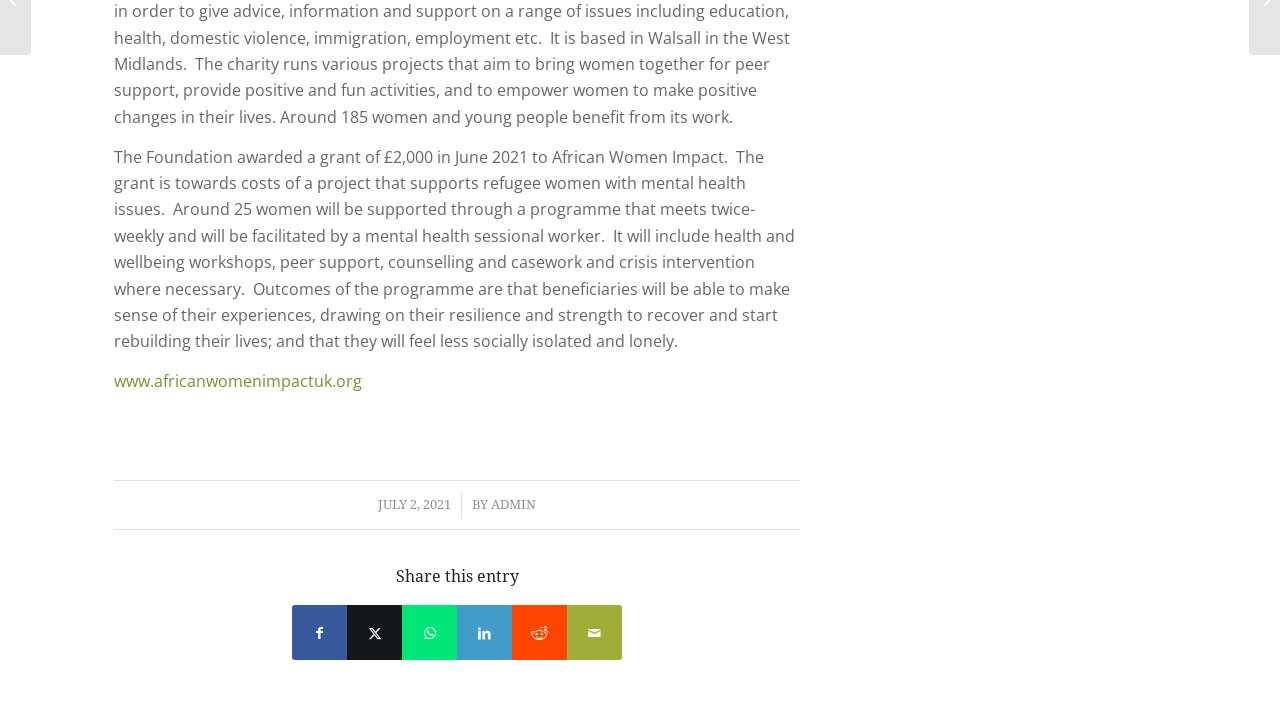Using the provided description: "www.africanwomenimpactuk.org", find the bounding box coordinates of the corresponding UI element. The output should be four float numbers between 0 and 1, in the format [left, top, right, bottom].

[0.089, 0.51, 0.283, 0.54]